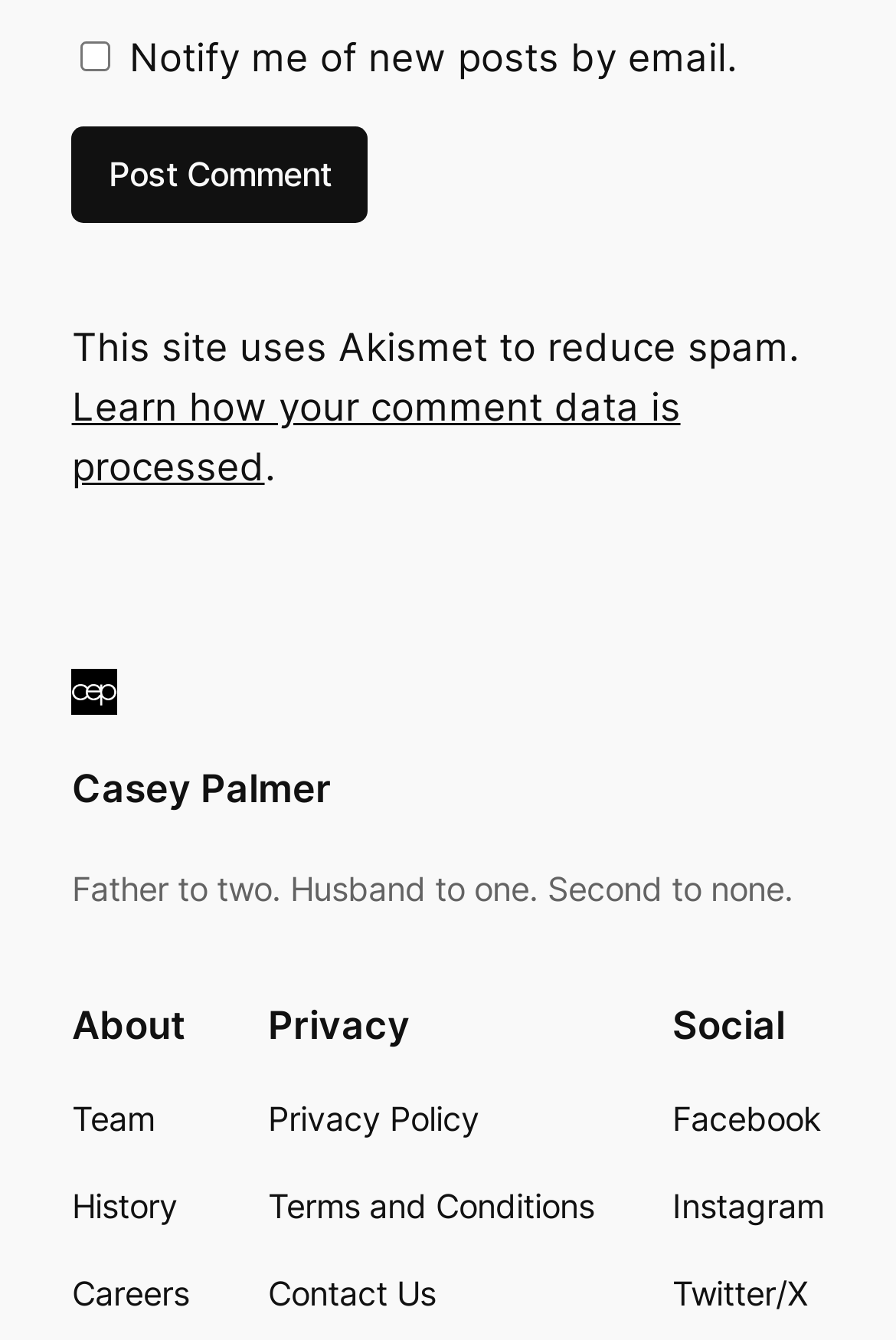Find the bounding box coordinates of the UI element according to this description: "alt="cropped-cropped-CEP-Facebook-Logo.png"".

[0.08, 0.5, 0.131, 0.534]